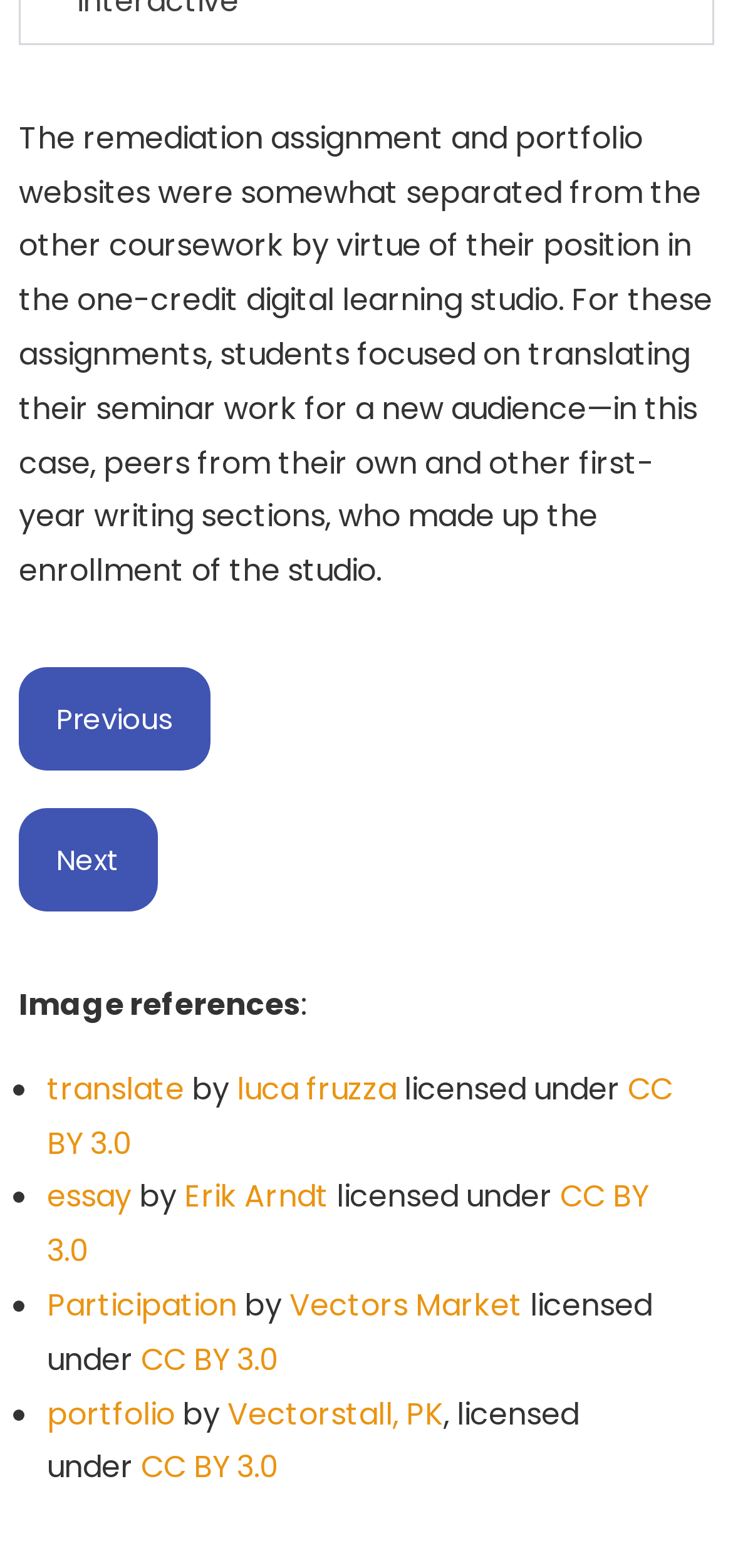Please identify the bounding box coordinates of the element I need to click to follow this instruction: "translate".

[0.064, 0.681, 0.251, 0.708]